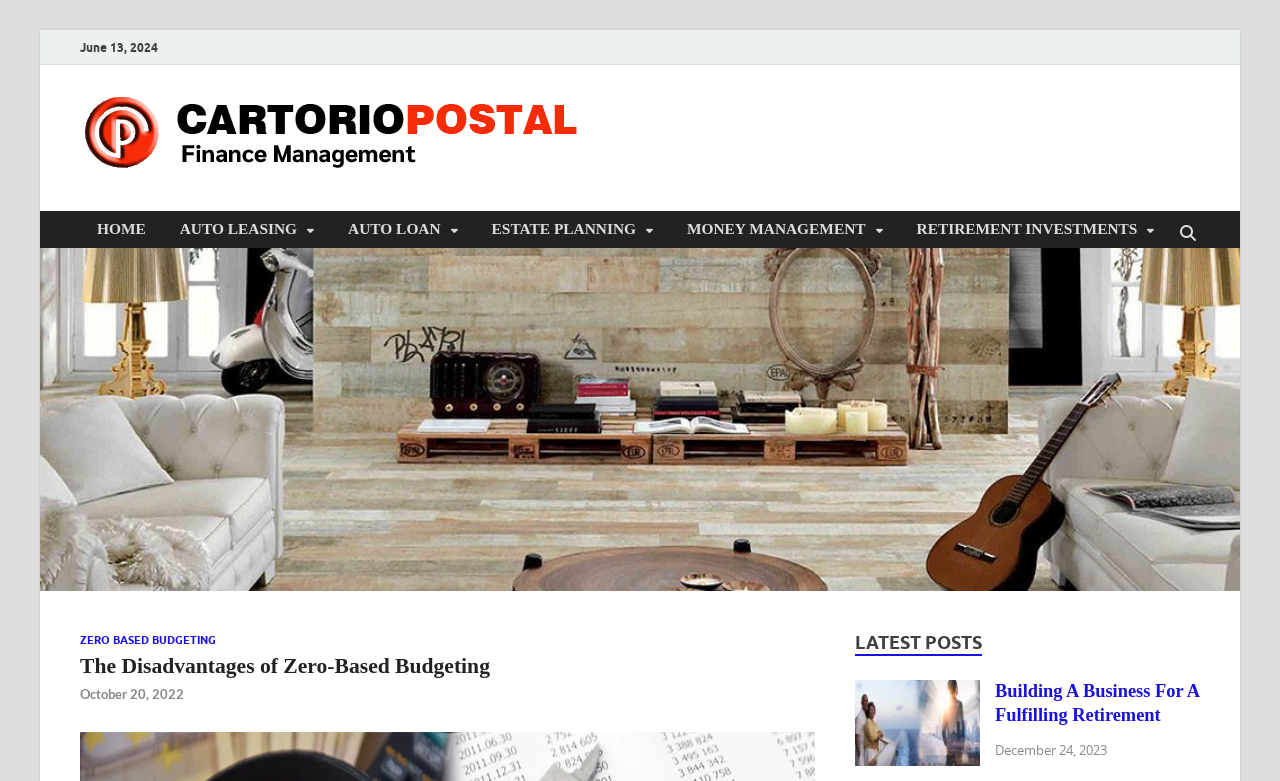Determine the bounding box coordinates for the region that must be clicked to execute the following instruction: "check the date of the latest post".

[0.777, 0.948, 0.865, 0.971]